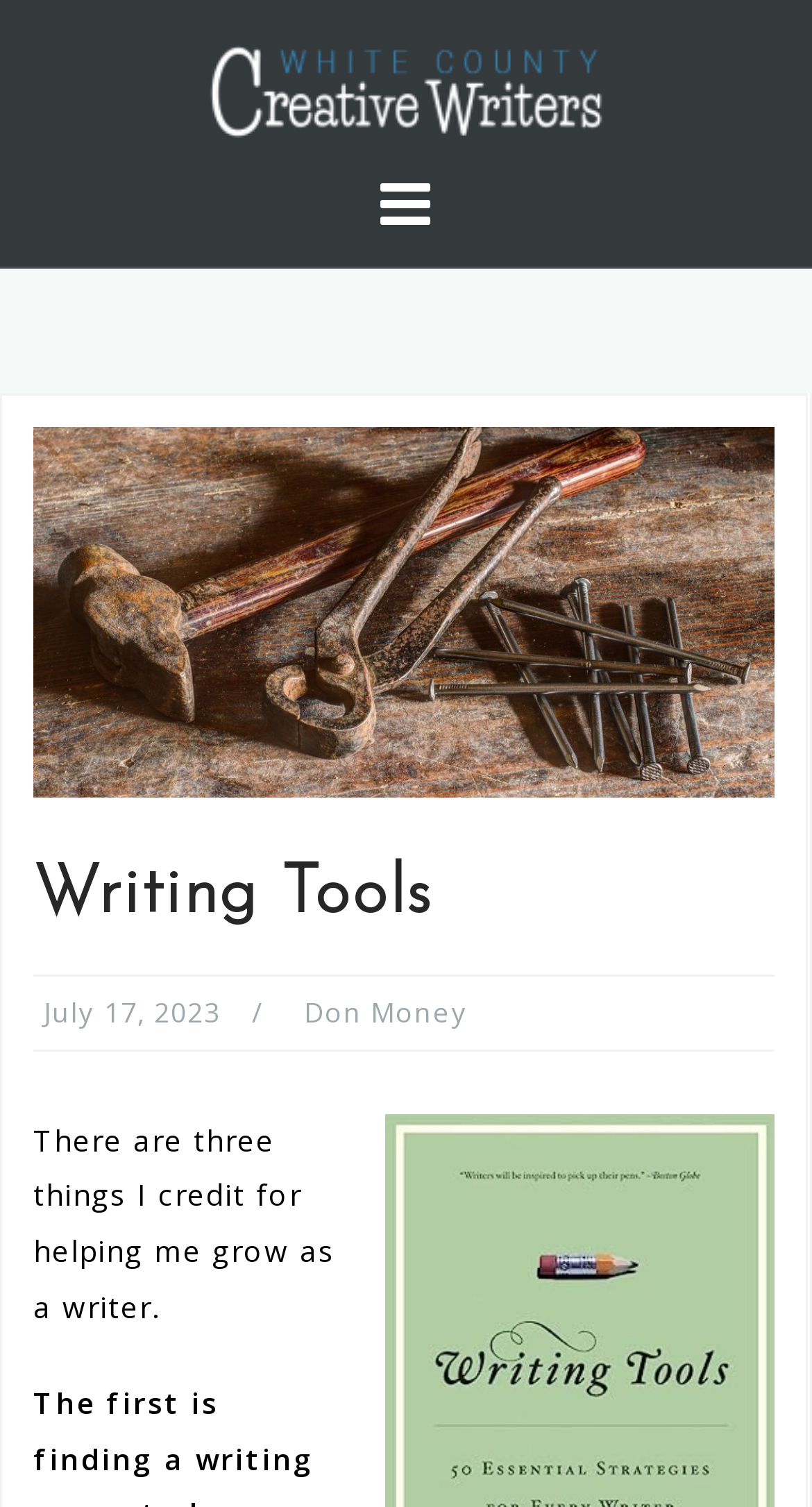Locate the bounding box of the UI element described by: "alt="White County Creative Writers"" in the given webpage screenshot.

[0.077, 0.021, 0.923, 0.094]